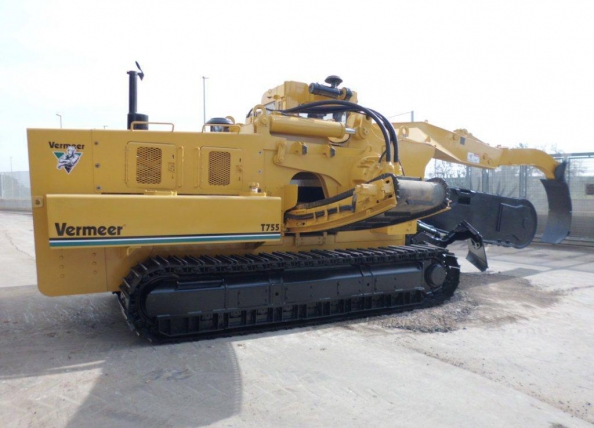Respond to the following question using a concise word or phrase: 
What type of projects is the T755 well-suited for?

Utility installation projects